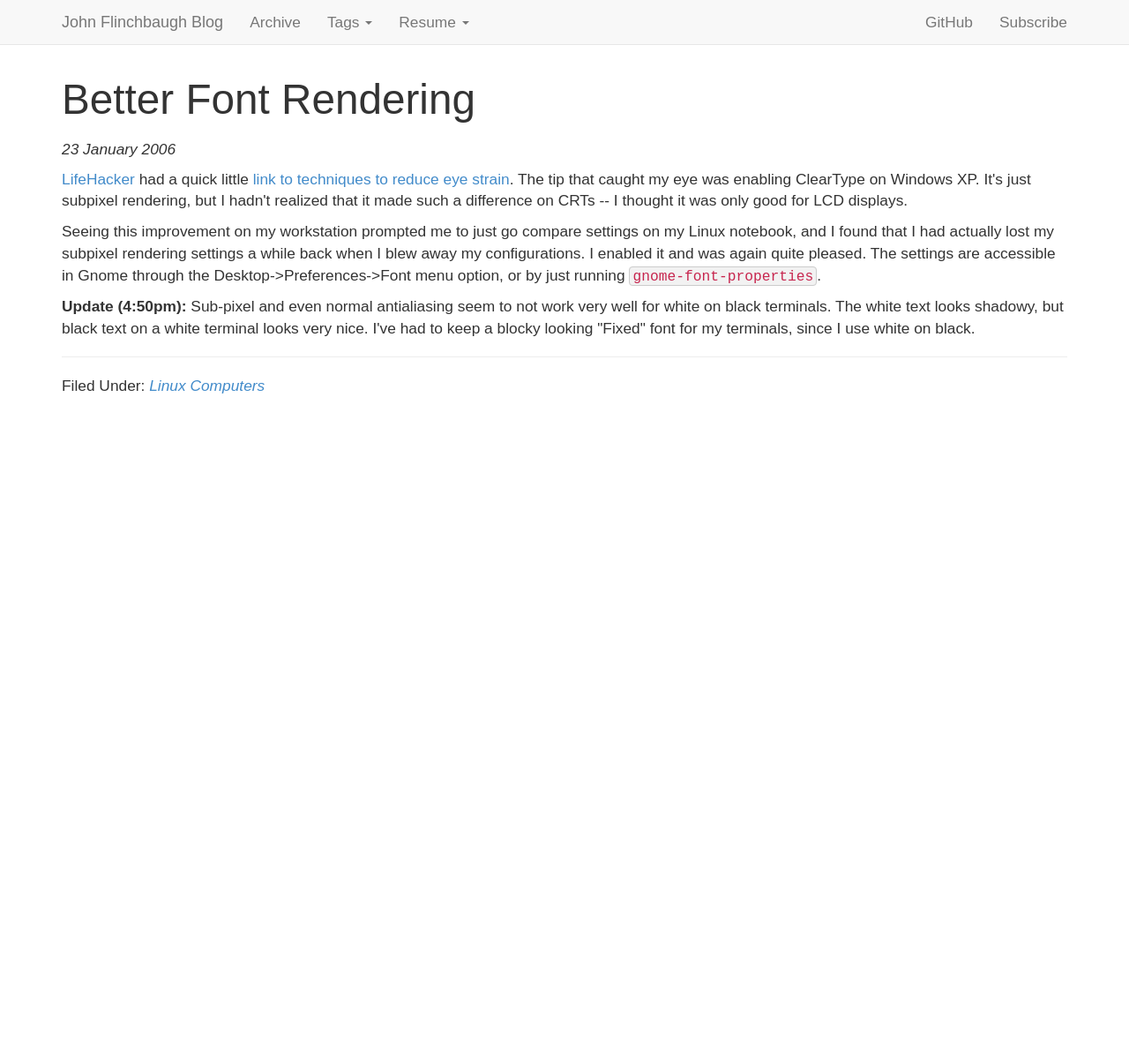Please specify the bounding box coordinates in the format (top-left x, top-left y, bottom-right x, bottom-right y), with values ranging from 0 to 1. Identify the bounding box for the UI component described as follows: John Flinchbaugh Blog

[0.043, 0.0, 0.209, 0.041]